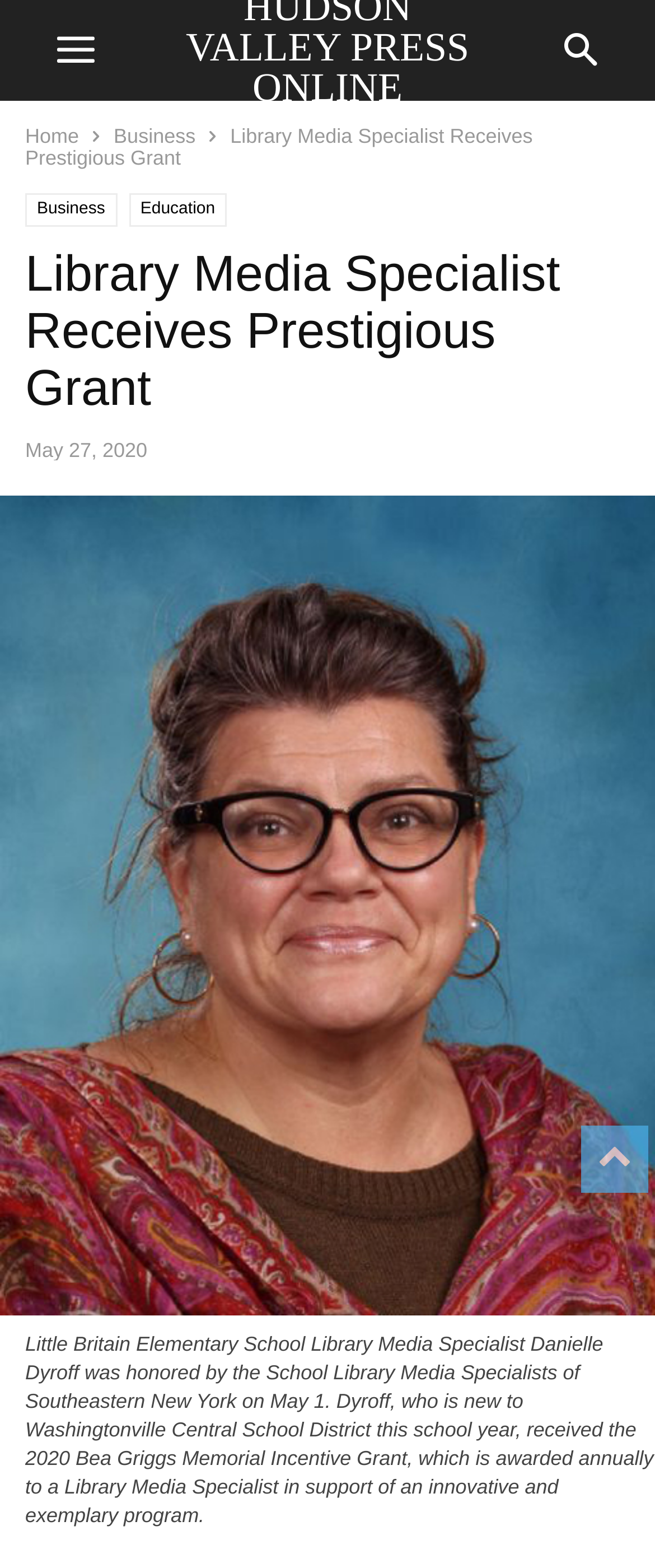Respond to the following question using a concise word or phrase: 
What is the name of the grant received by Danielle Dyroff?

Bea Griggs Memorial Incentive Grant